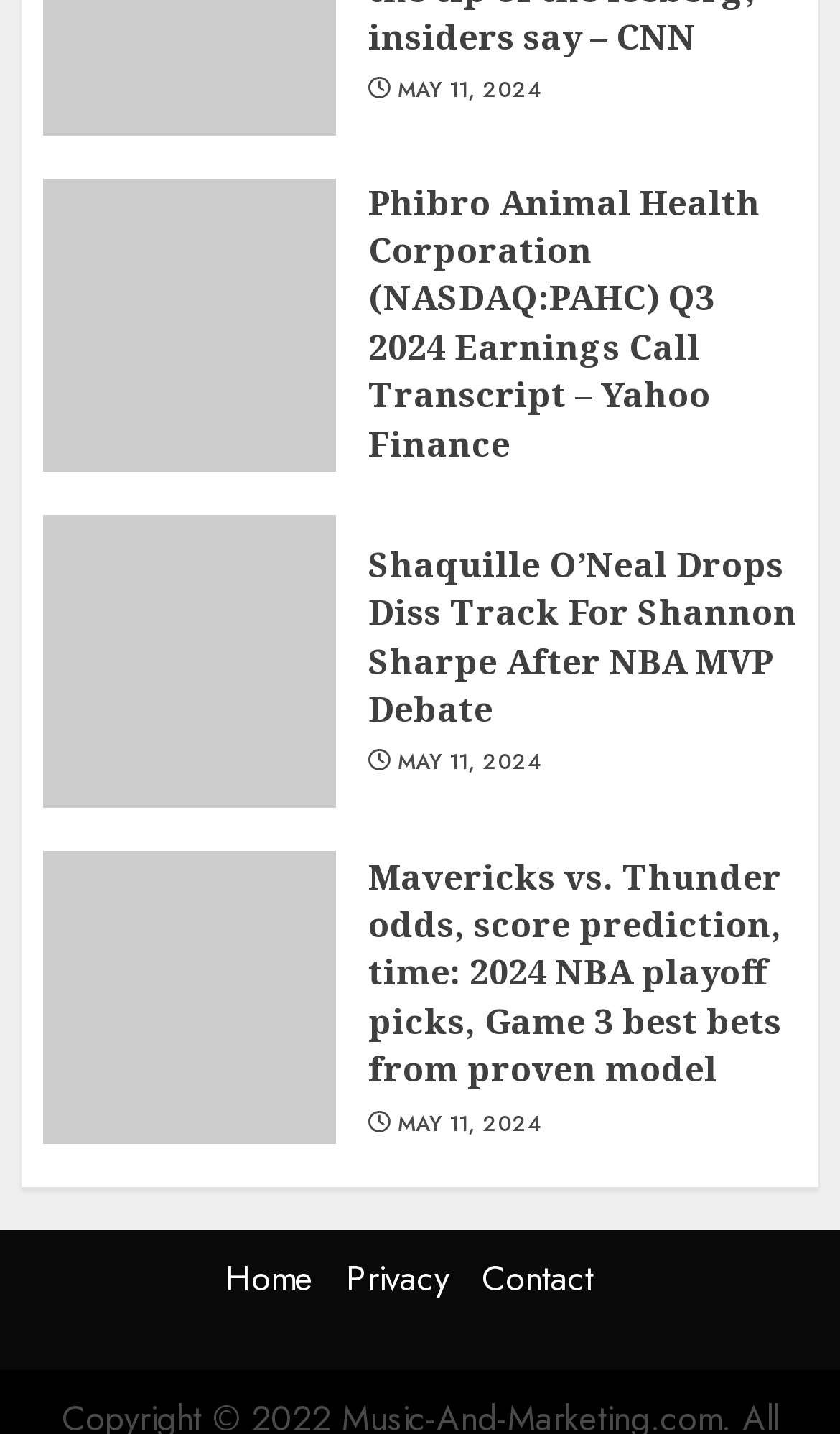How many navigation links are at the bottom of the page?
Answer the question with just one word or phrase using the image.

3